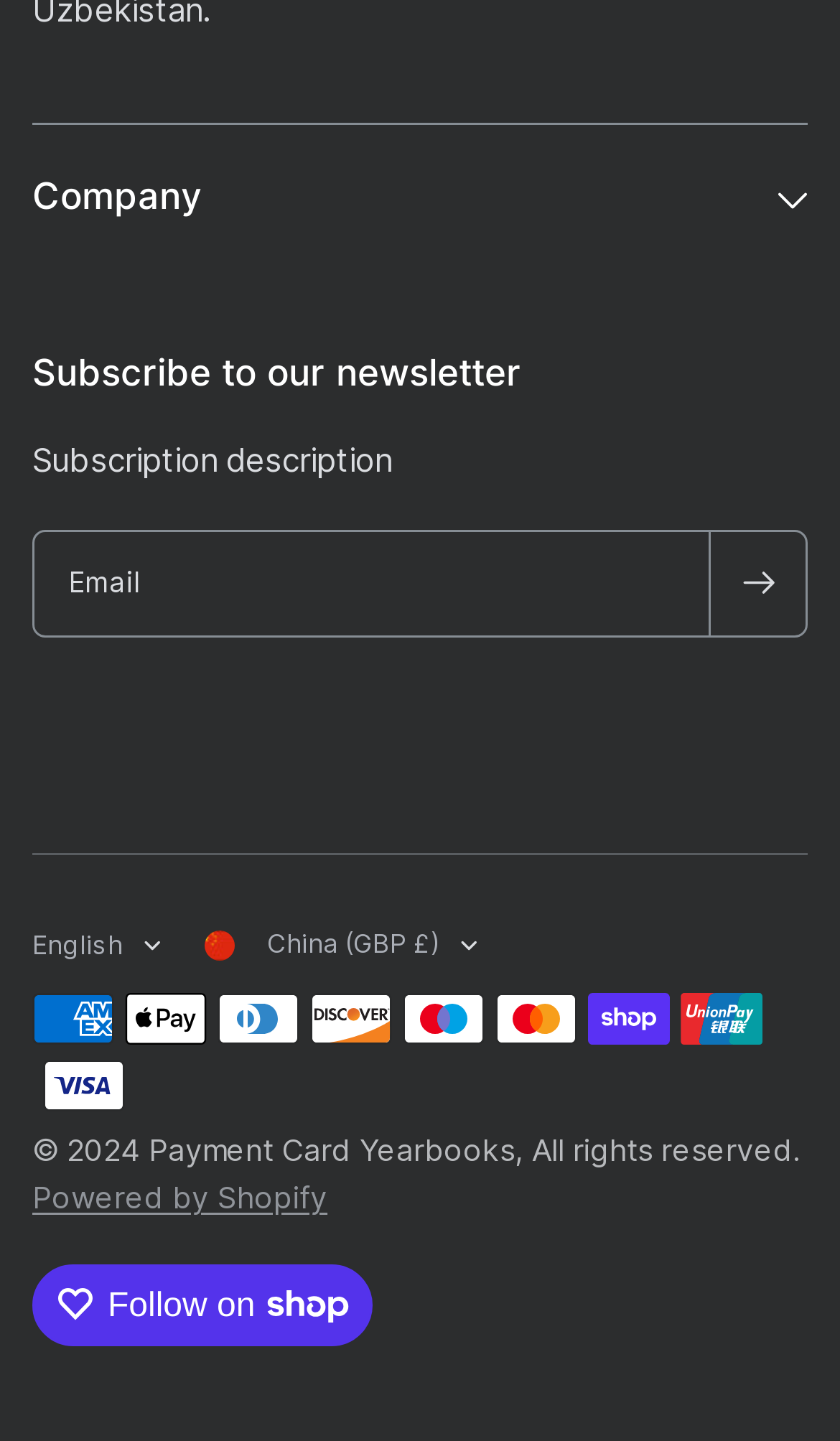What is the copyright year of this website?
Based on the image, answer the question with a single word or brief phrase.

2024